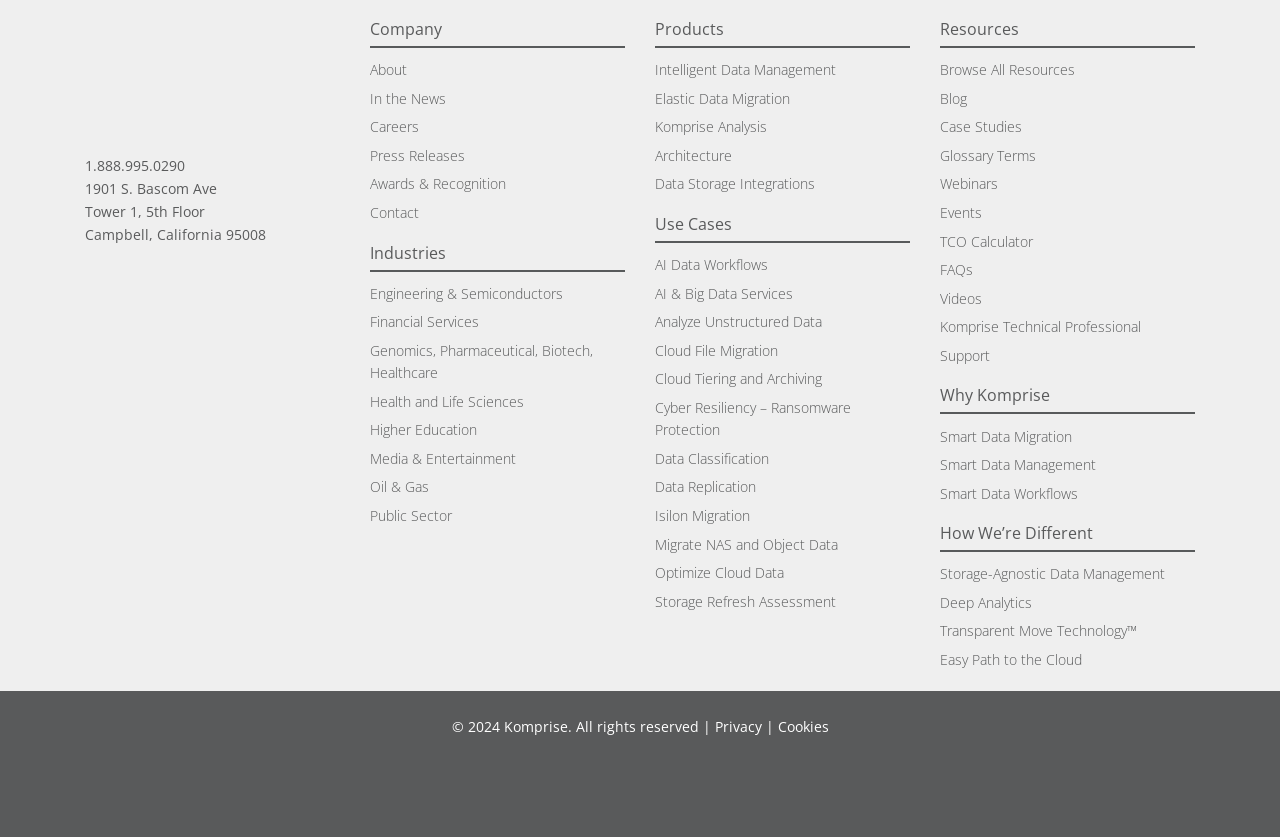Use the details in the image to answer the question thoroughly: 
How many links are under the 'Resources' category?

The 'Resources' category can be found at the bottom of the webpage. It contains 11 links, including 'Browse All Resources', 'Blog', 'Case Studies', and others.